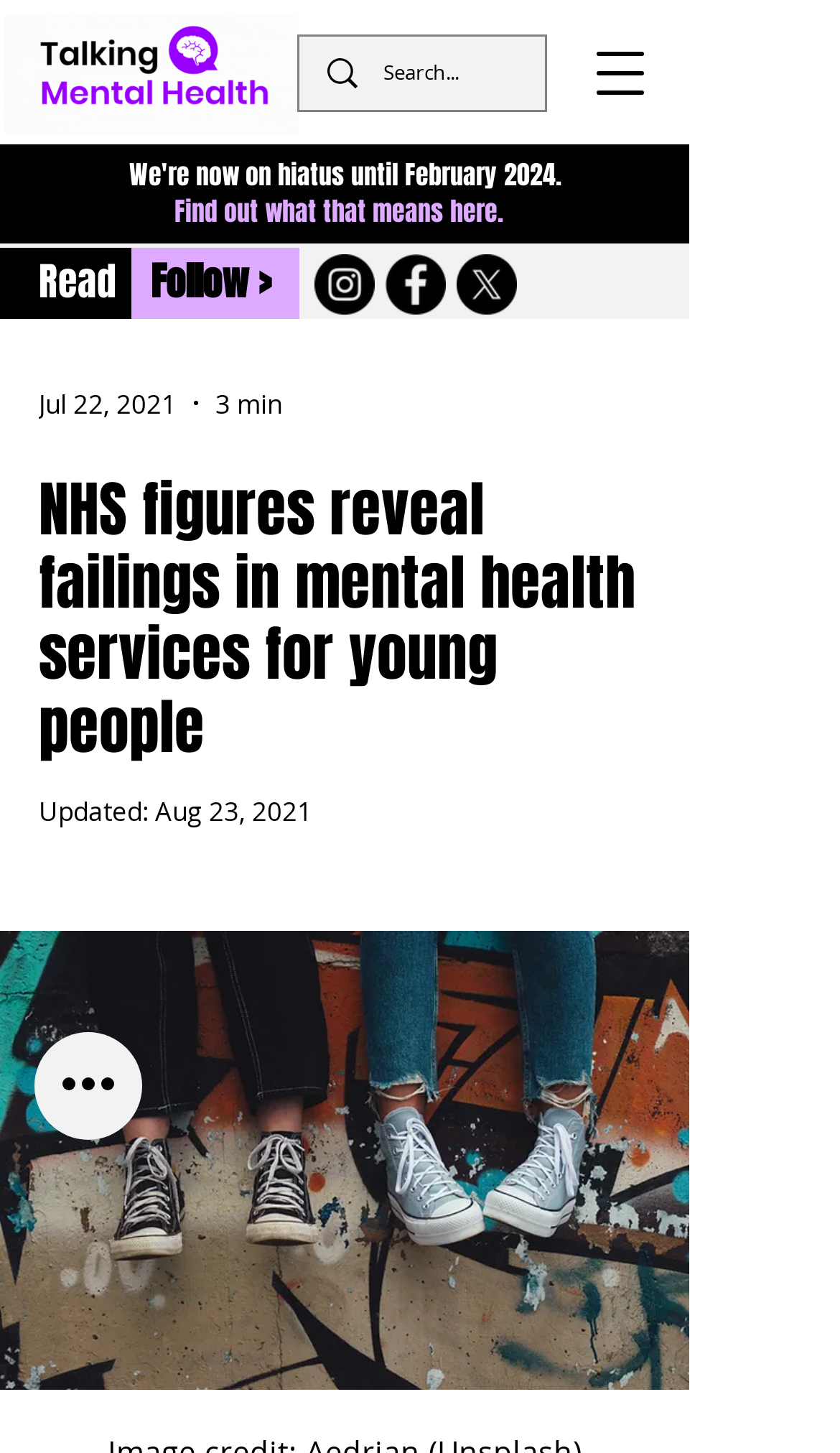Summarize the contents and layout of the webpage in detail.

This webpage appears to be a news article or blog post discussing NHS referral figures and mental health services for young people. At the top left corner, there is a logo animation of TMH, accompanied by a navigation menu button. Below the logo, there is a heading announcing that the website is on hiatus until February 2024, with a button to learn more.

On the right side of the top section, there is a search bar with a magnifying glass icon. Below the search bar, there are three headings: "Read", "Follow >", and a social bar with links to Instagram, Facebook, and X, each accompanied by their respective icons.

The main content of the webpage is a news article with a heading "NHS figures reveal failings in mental health services for young people". The article has a publication date of July 22, 2021, and an estimated reading time of 3 minutes. There is also an update date of August 23, 2021. The article likely discusses the NHS referral figures and their implications for mental health services for young people.

At the bottom of the page, there is a button for quick actions. The webpage also features an image of young people trainers, which takes up most of the bottom half of the page.